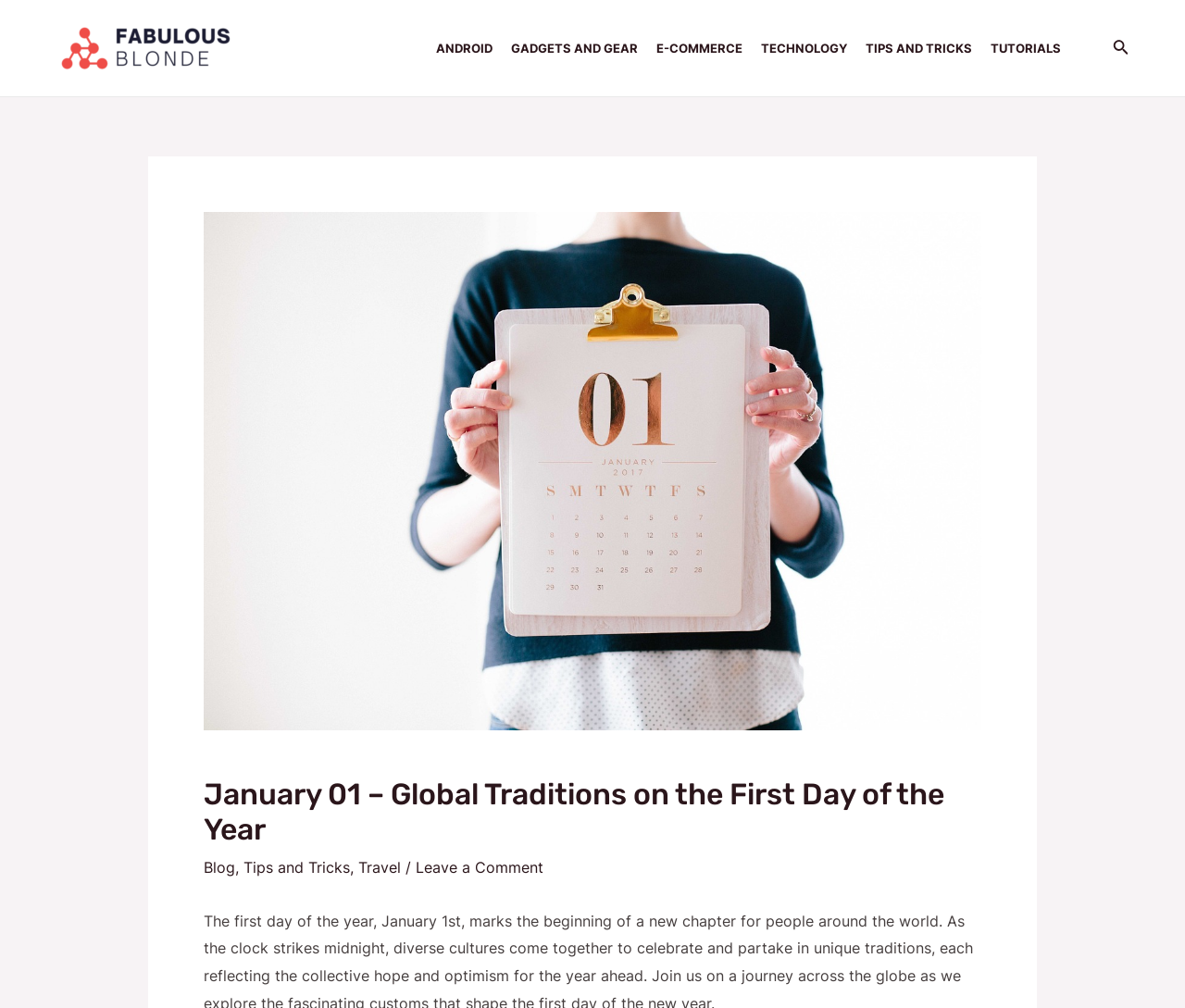Give a one-word or short-phrase answer to the following question: 
What is the search icon represented by?

An image